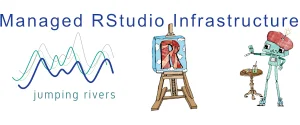Break down the image into a detailed narrative.

The image features the branding for "Managed RStudio Infrastructure" by "jumping rivers." On the left, there is a stylized line plot graphic representing data trends, accompanied by the text "jumping rivers" in a modern font. In the center, an artistic depiction of an easel holding a canvas with a bold red "R" prominently displayed signifies the R programming language, crucial for data analysis and statistical computing. To the right, a playful illustration of a quirky figure with a red beret and a pencil suggests creativity and innovation in data solutions. The overall design emphasizes a blend of technical expertise and artistic flair, highlighting the services offered by jumping rivers in the realm of R programming and data analysis.